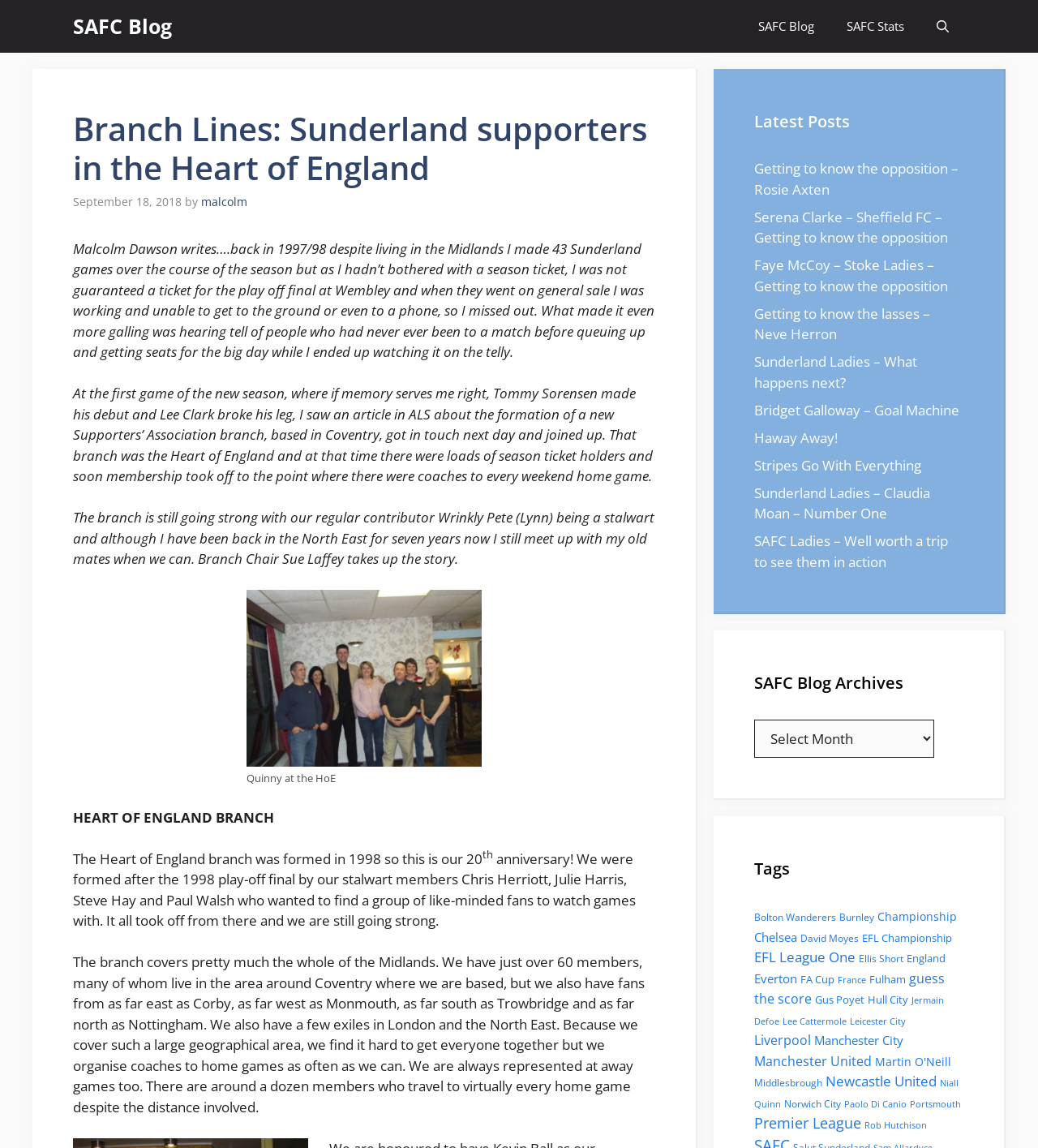Provide the bounding box for the UI element matching this description: "Bridget Galloway – Goal Machine".

[0.727, 0.349, 0.924, 0.365]